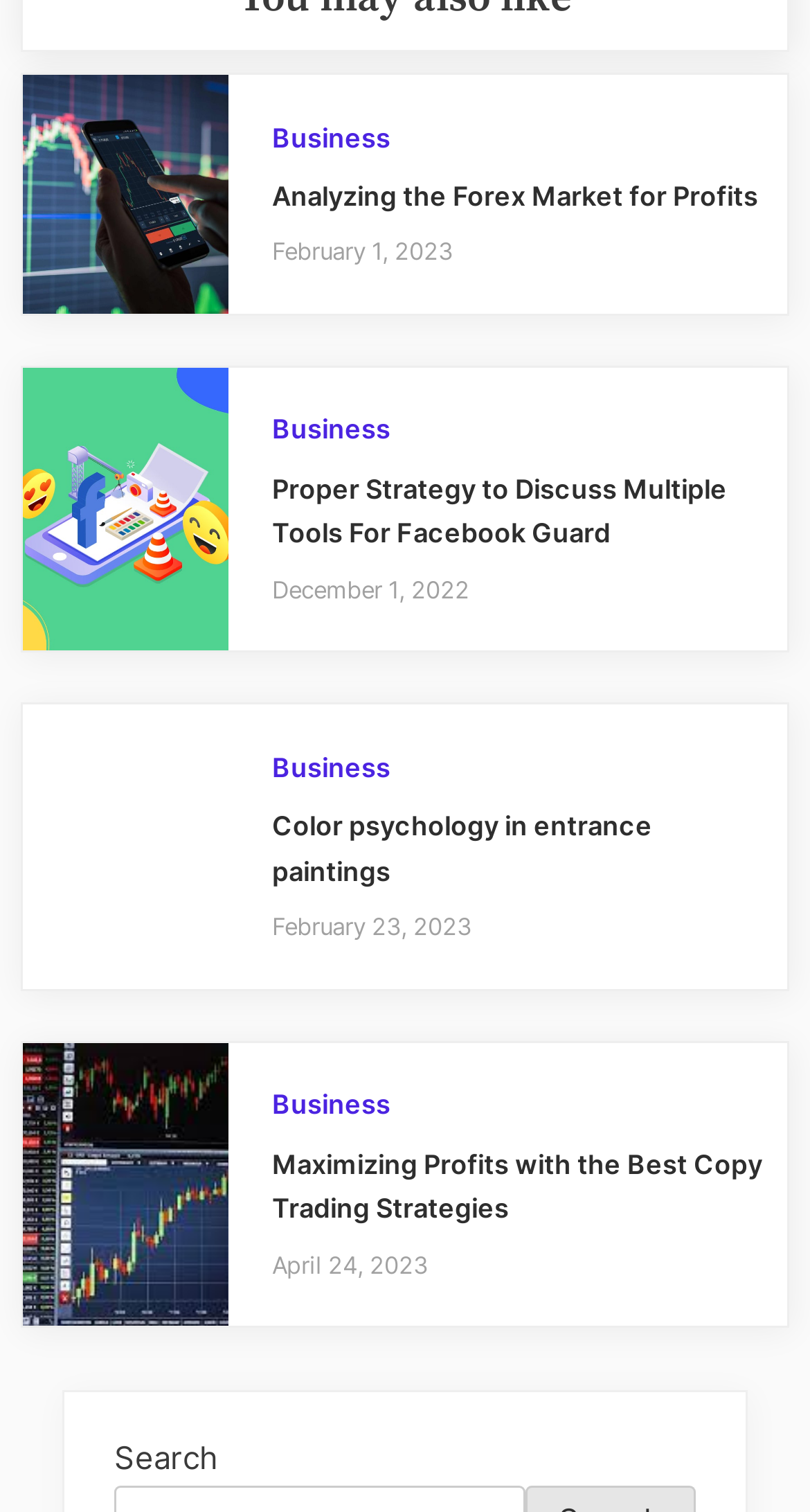Please mark the clickable region by giving the bounding box coordinates needed to complete this instruction: "View the article about Proper Strategy to Discuss Multiple Tools For Facebook Guard".

[0.028, 0.243, 0.283, 0.431]